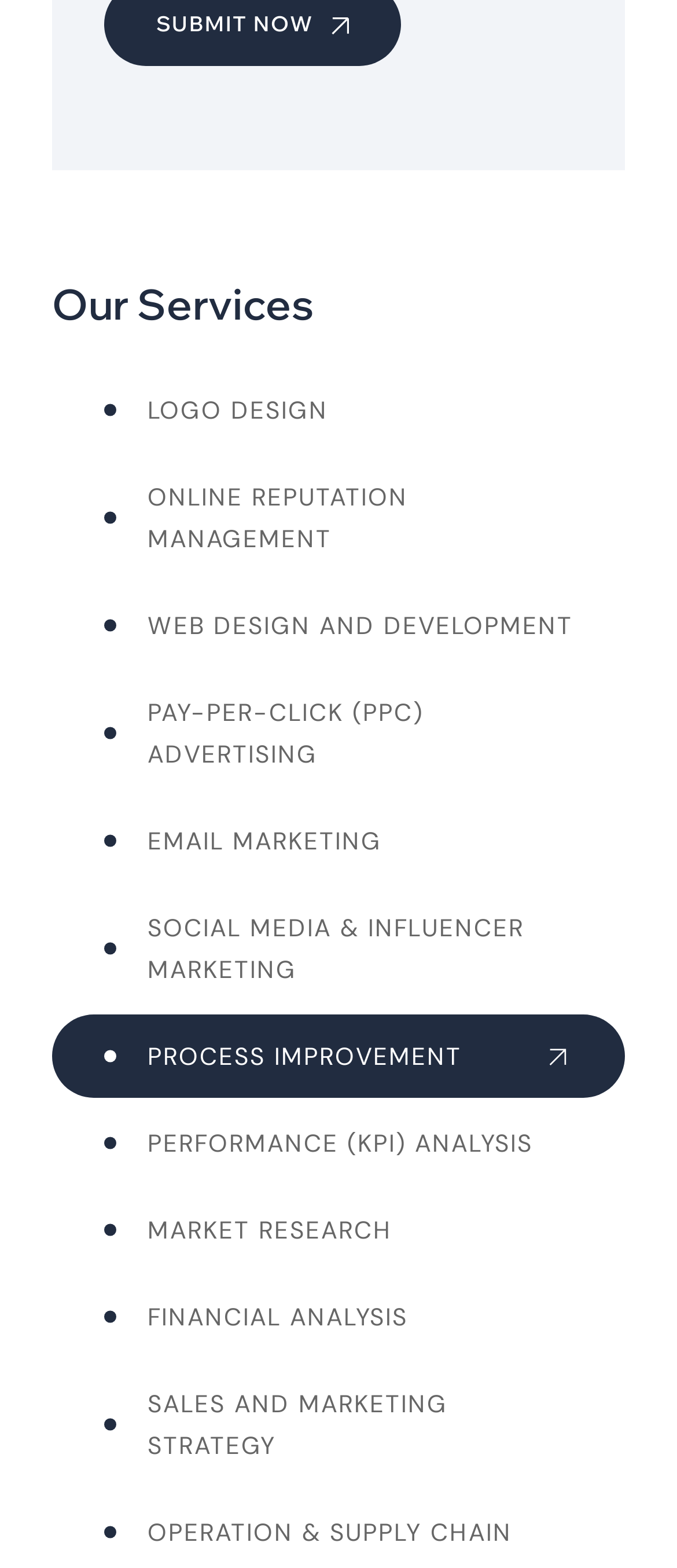For the element described, predict the bounding box coordinates as (top-left x, top-left y, bottom-right x, bottom-right y). All values should be between 0 and 1. Element description: parent_node: Western Cham in Vietnam

None